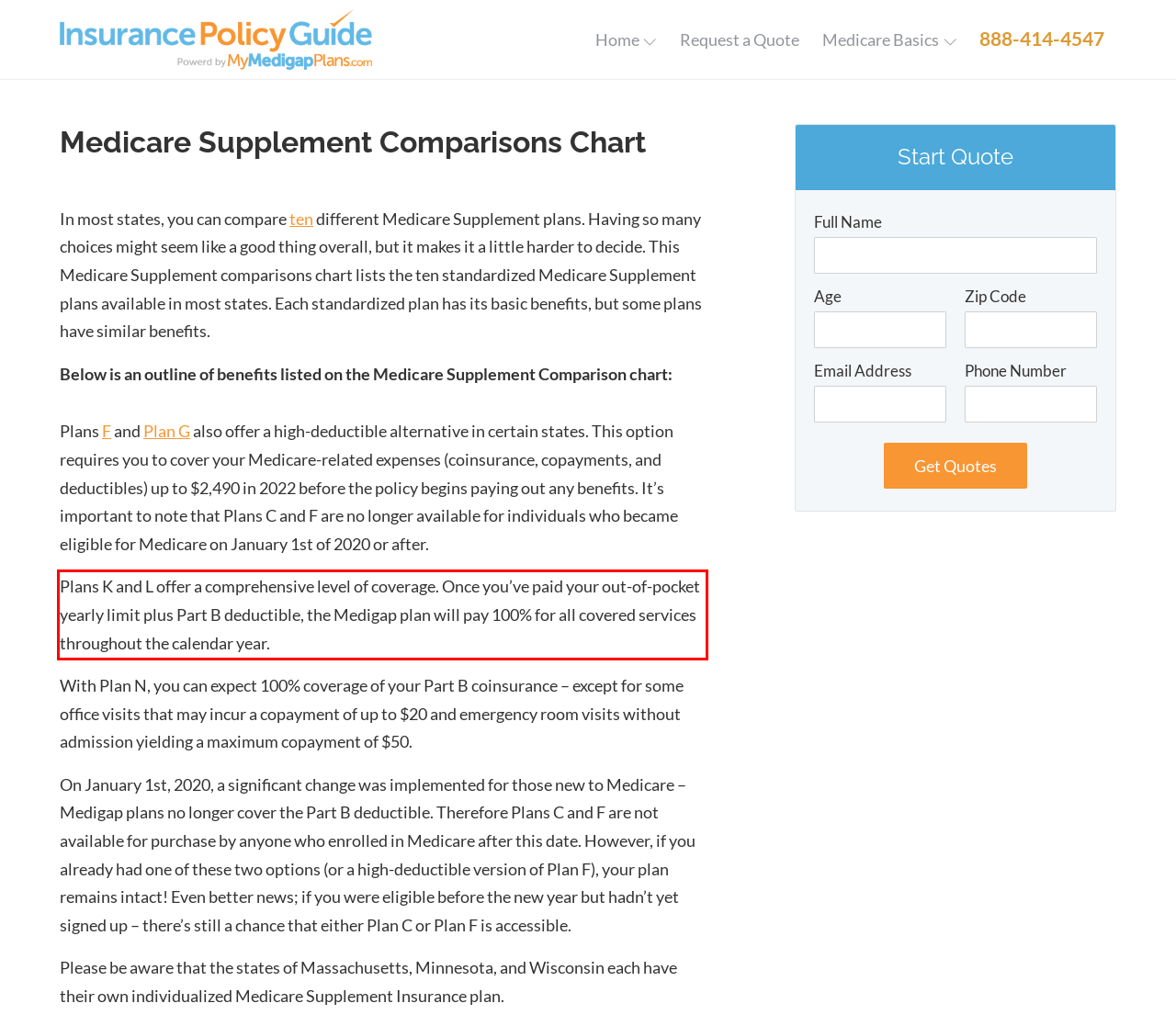There is a screenshot of a webpage with a red bounding box around a UI element. Please use OCR to extract the text within the red bounding box.

Plans K and L offer a comprehensive level of coverage. Once you’ve paid your out-of-pocket yearly limit plus Part B deductible, the Medigap plan will pay 100% for all covered services throughout the calendar year.